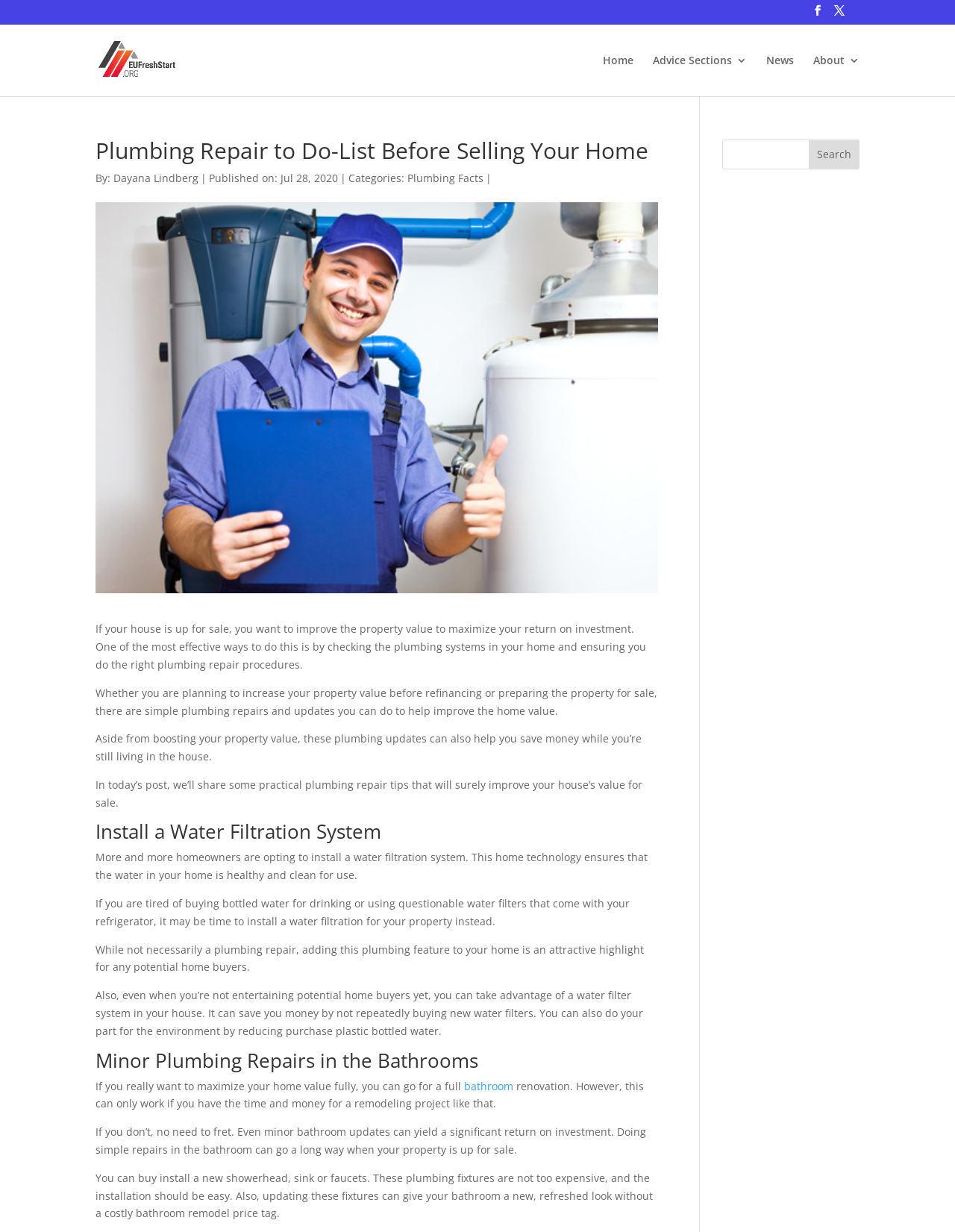Can you look at the image and give a comprehensive answer to the question:
What is the purpose of installing a water filtration system?

According to the text, installing a water filtration system ensures that the water in your home is healthy and clean for use, and it can also save you money by not repeatedly buying new water filters.